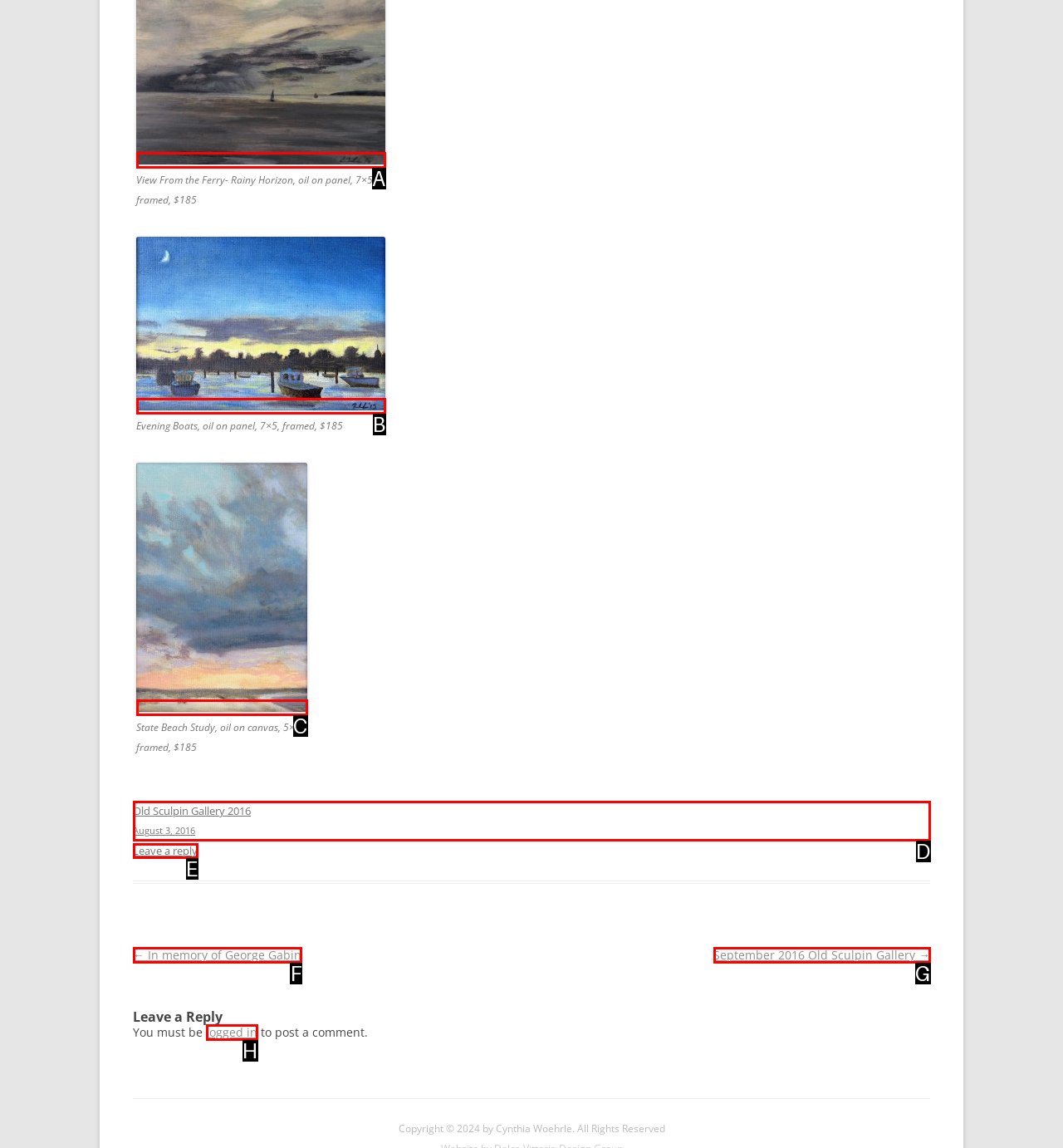Identify the appropriate lettered option to execute the following task: Go to previous post
Respond with the letter of the selected choice.

F